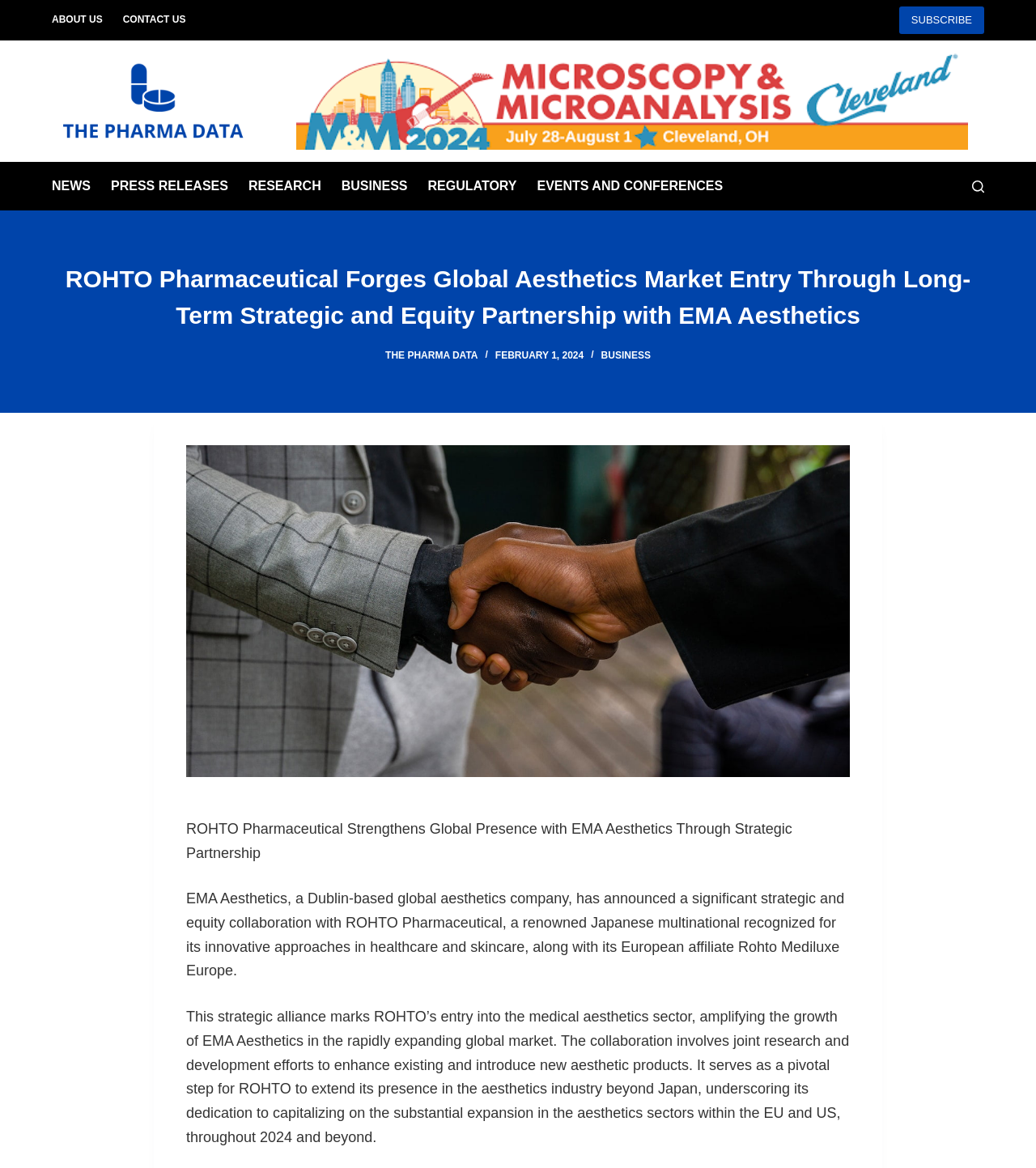Locate the bounding box coordinates of the clickable region to complete the following instruction: "Click on the 'ABOUT US' menu item."

[0.05, 0.0, 0.109, 0.035]